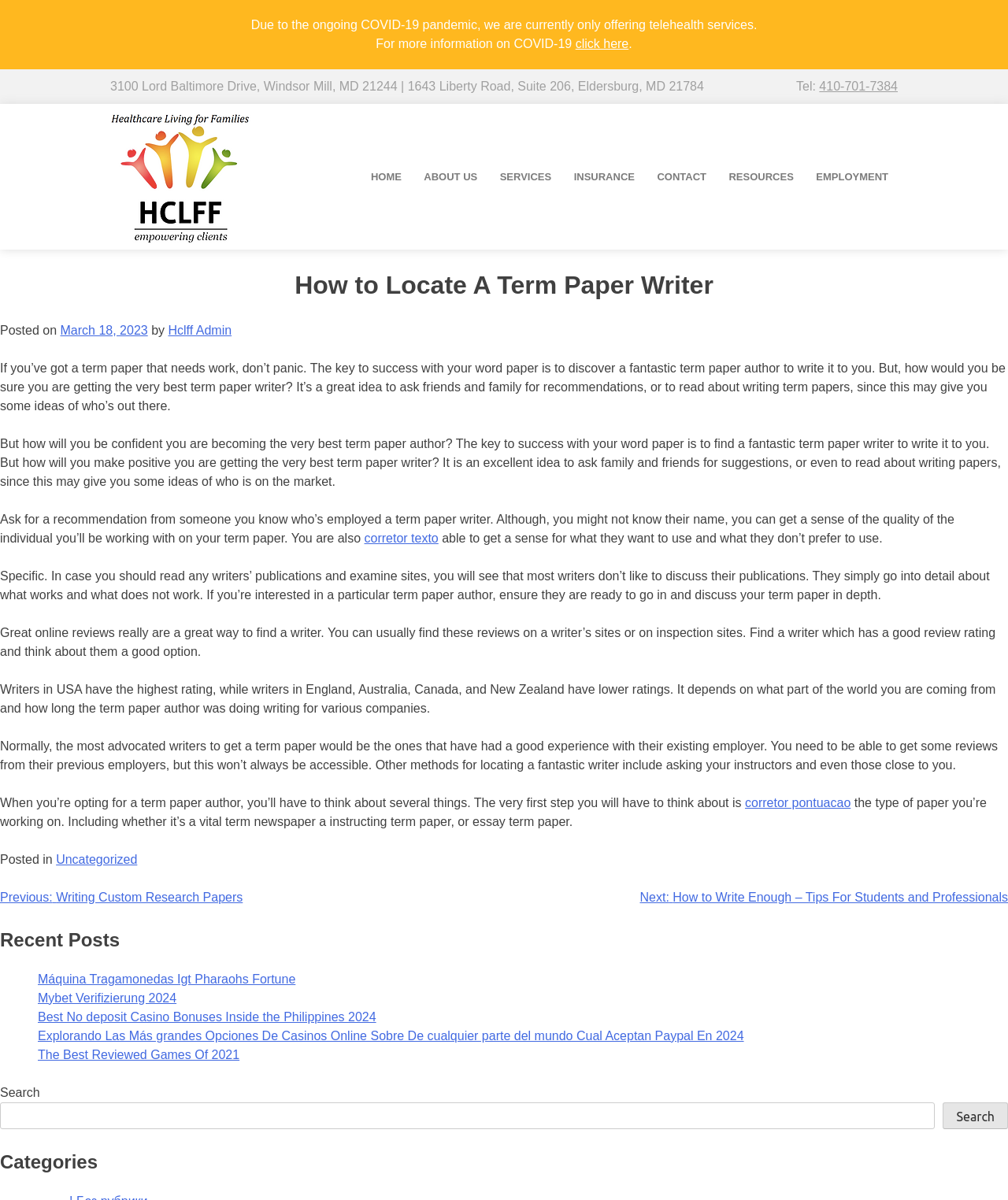Locate the bounding box coordinates of the clickable area needed to fulfill the instruction: "View recent posts".

[0.0, 0.772, 1.0, 0.795]